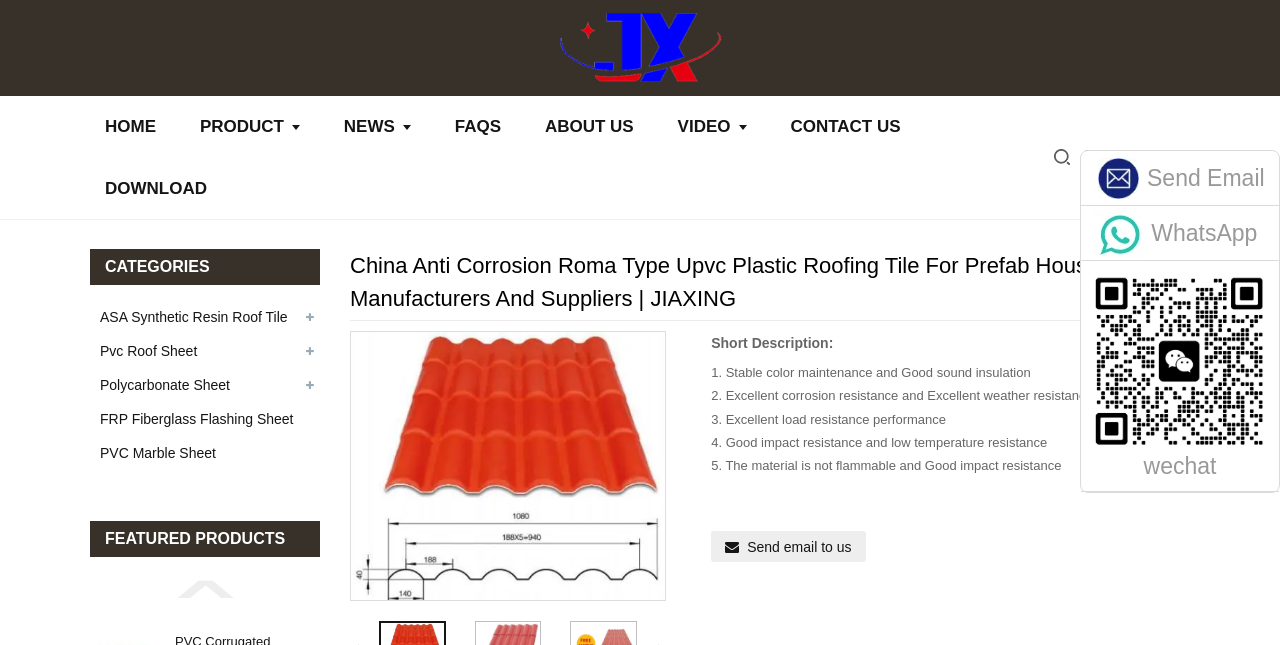Based on the provided description, "Send Email", find the bounding box of the corresponding UI element in the screenshot.

[0.845, 0.234, 0.988, 0.319]